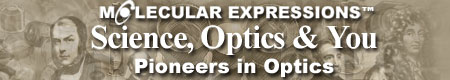Describe thoroughly the contents of the image.

The image features a header for "Molecular Expressions: Science, Optics & You," prominently displaying the slogan "Pioneers in Optics." The design integrates imagery that evokes historical figures and innovators in the field of optics, set against a textured, neutral background. The title emphasizes the scientific aspect of optics, inviting viewers to explore the contributions and discoveries that have shaped the study of light and vision. The visual aesthetic suggests a blend of both educational and inspirational themes, appealing to those interested in the history and advancements in optical science.